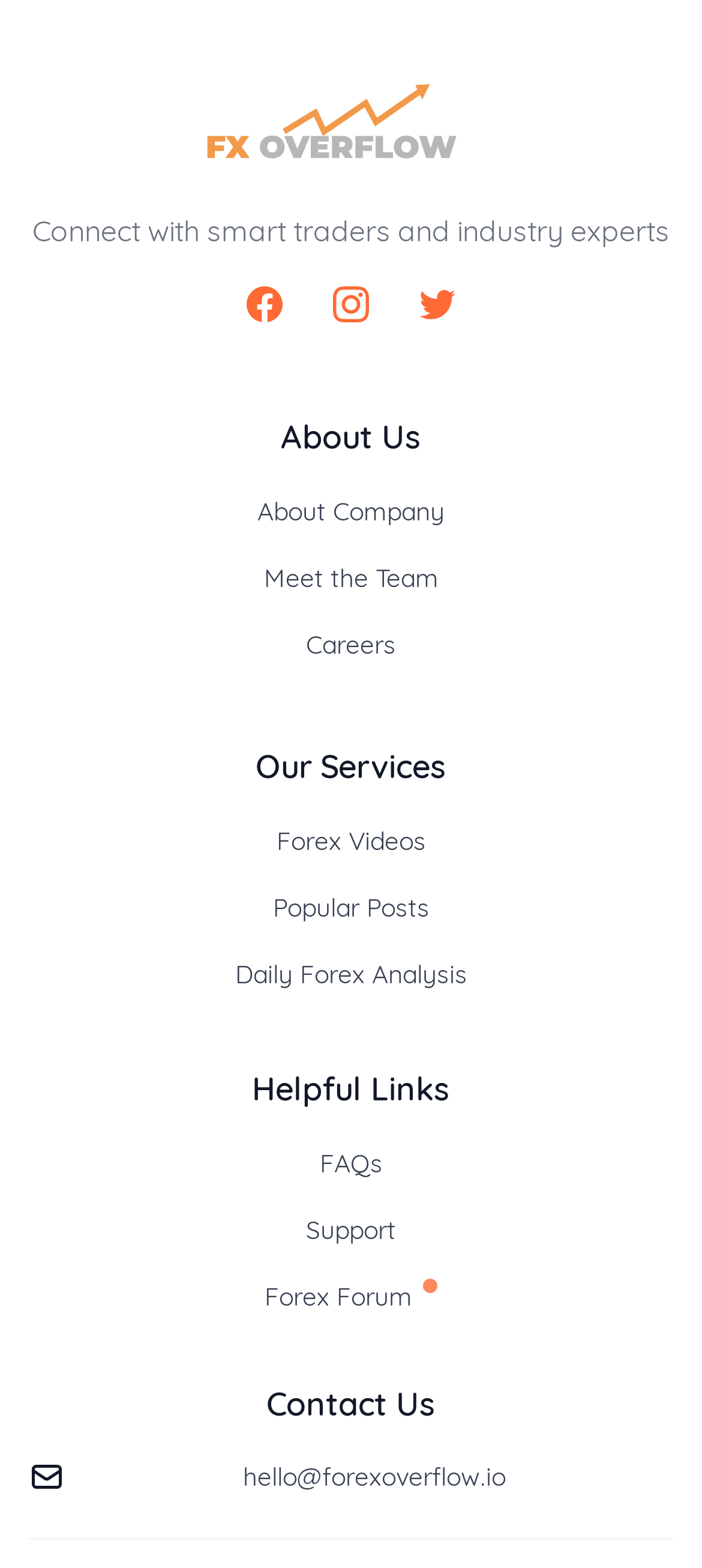Answer the question using only a single word or phrase: 
What is the first link in the 'Footer About Nav' section?

About Company